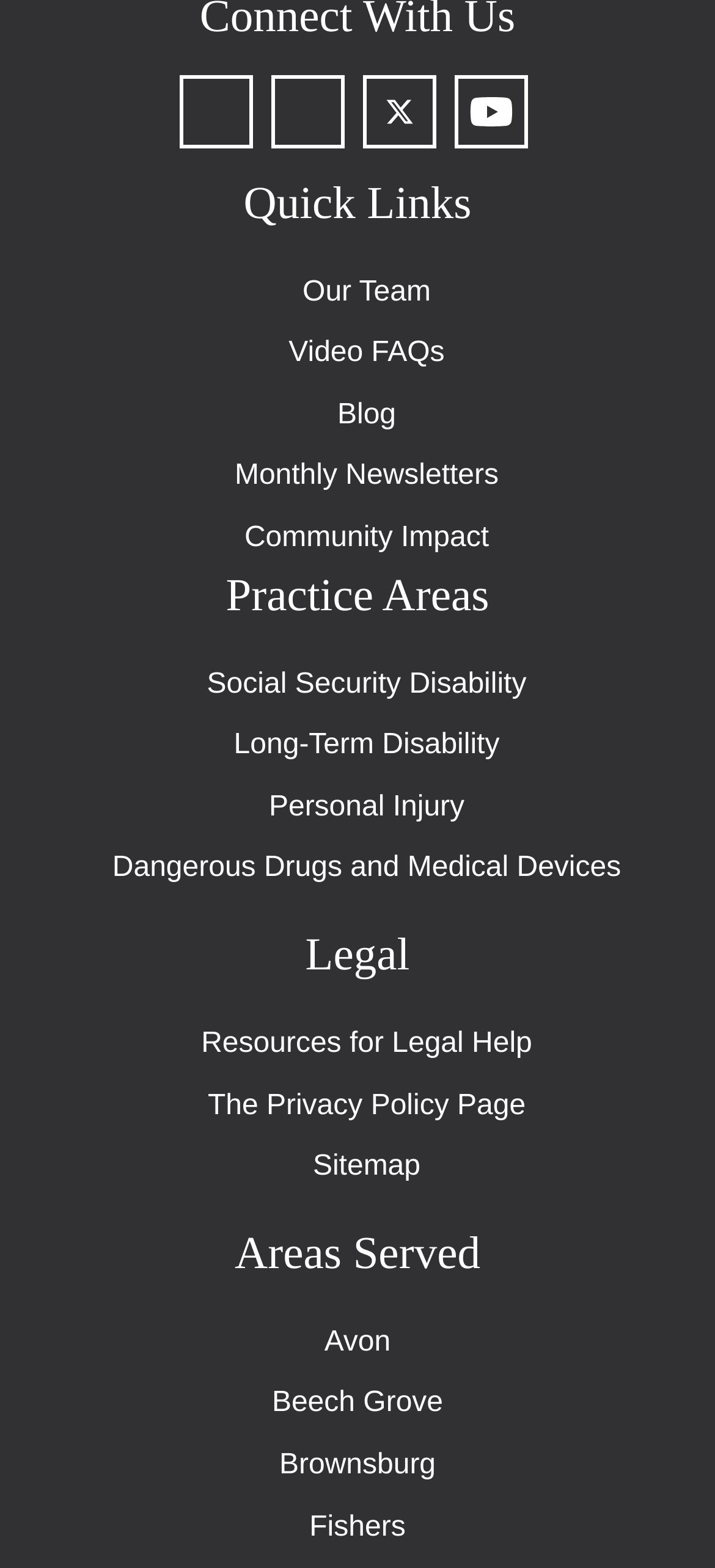Please identify the bounding box coordinates of the region to click in order to complete the task: "Explore Avon". The coordinates must be four float numbers between 0 and 1, specified as [left, top, right, bottom].

[0.454, 0.846, 0.546, 0.866]